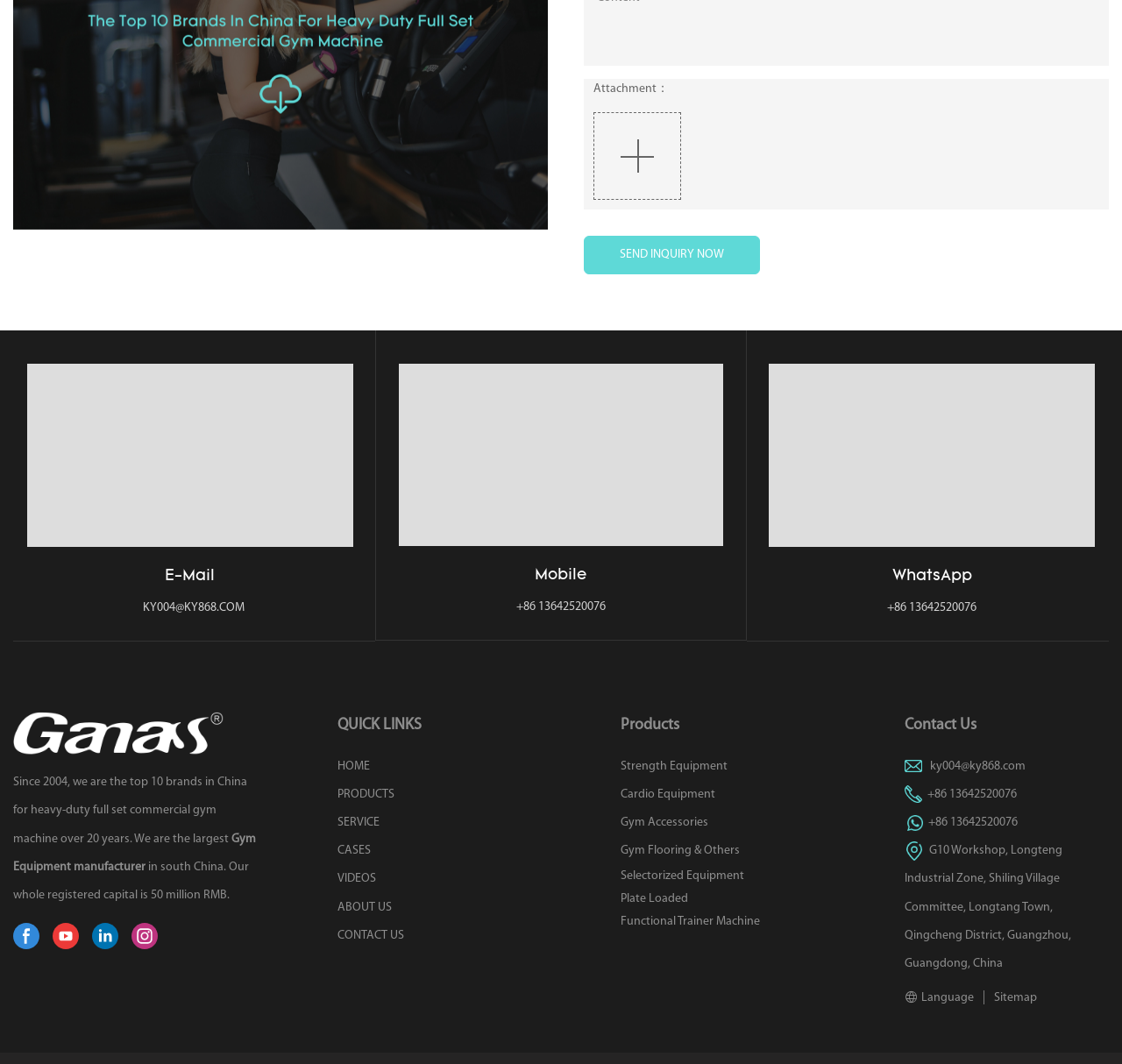Locate the bounding box coordinates of the element's region that should be clicked to carry out the following instruction: "Click the 'SEND INQUIRY NOW' button". The coordinates need to be four float numbers between 0 and 1, i.e., [left, top, right, bottom].

[0.52, 0.221, 0.677, 0.258]